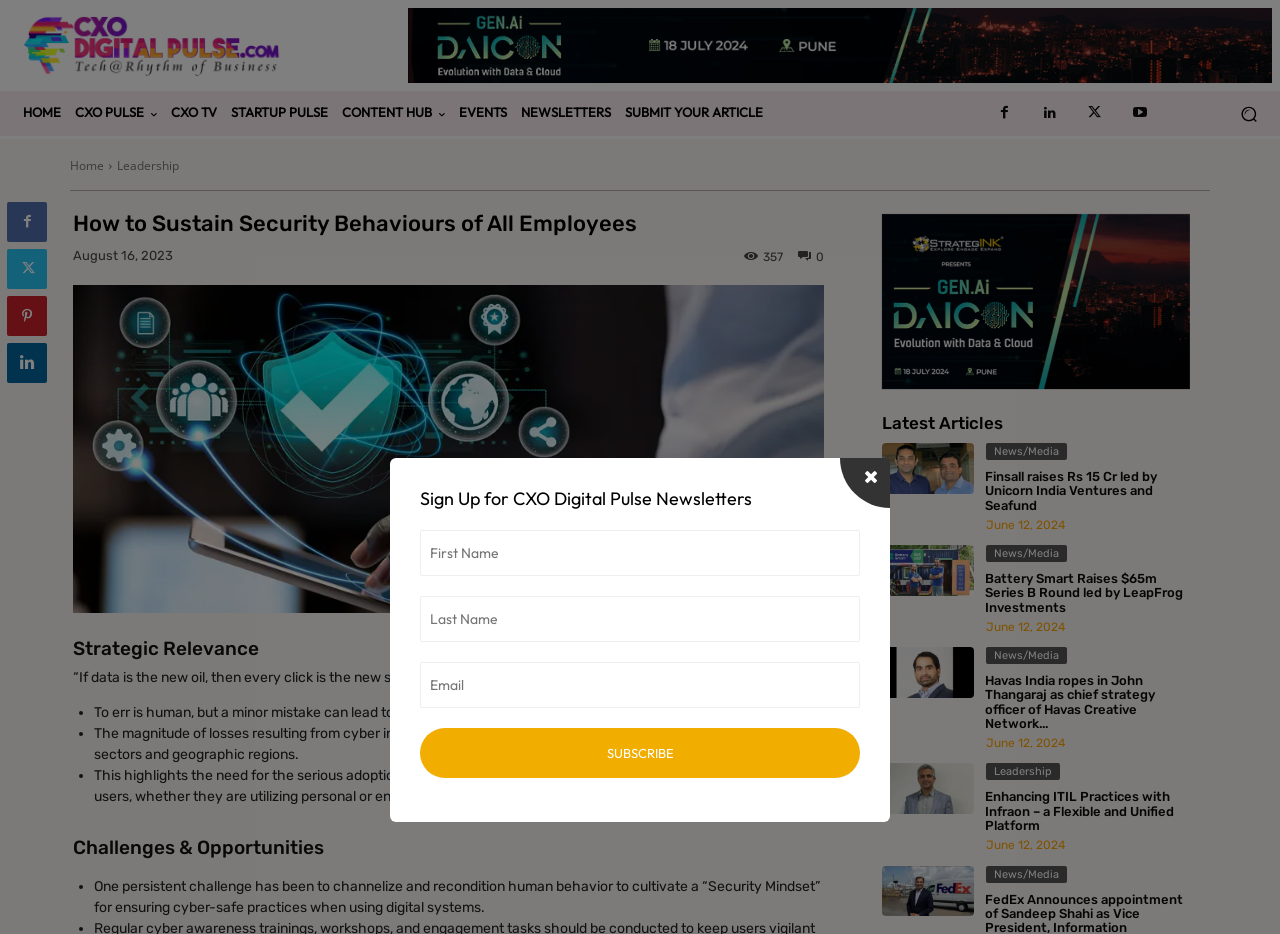Kindly determine the bounding box coordinates for the area that needs to be clicked to execute this instruction: "Search for something".

[0.957, 0.097, 0.994, 0.147]